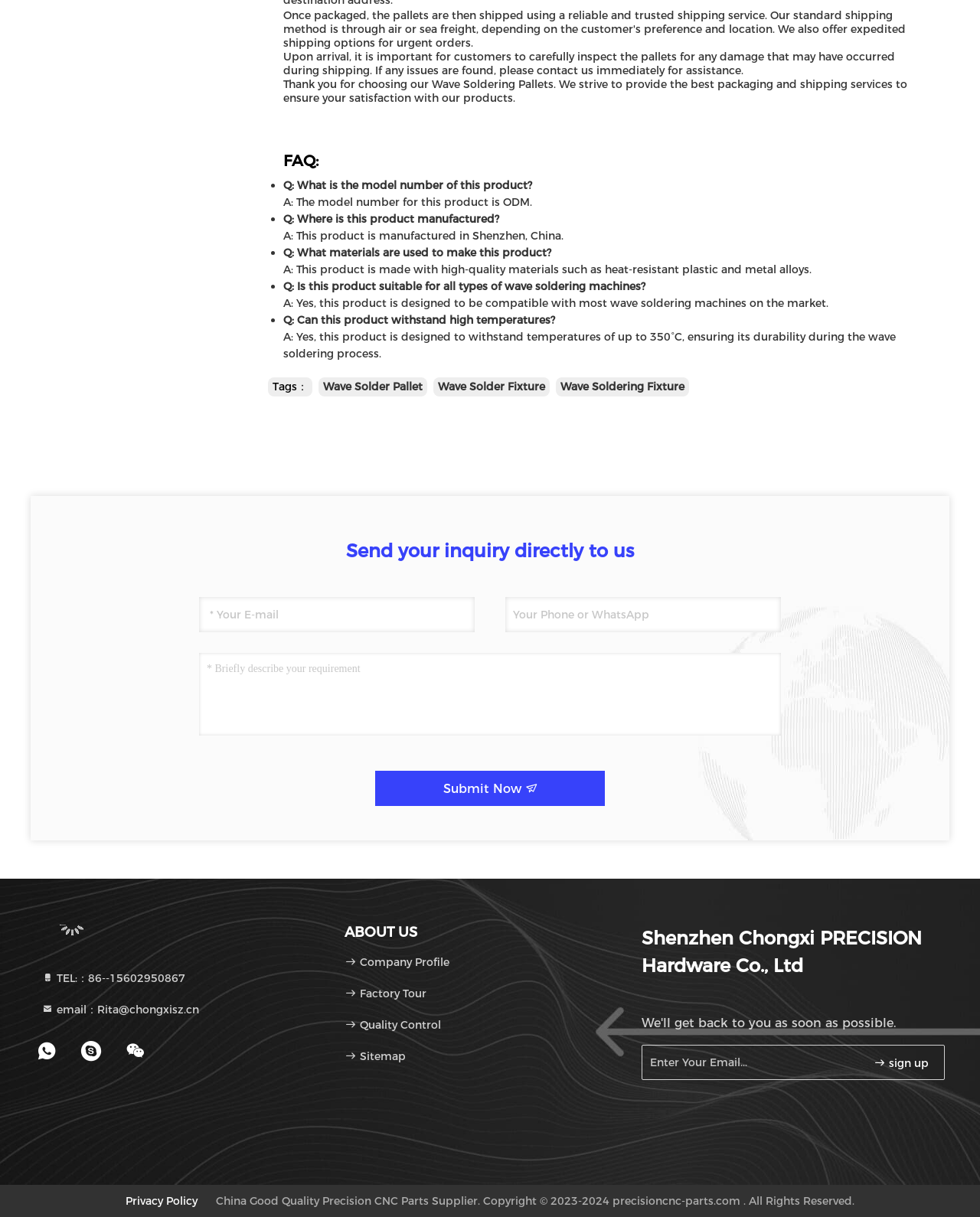Identify the bounding box coordinates of the section to be clicked to complete the task described by the following instruction: "Click the 'ABOUT US' link". The coordinates should be four float numbers between 0 and 1, formatted as [left, top, right, bottom].

[0.352, 0.759, 0.426, 0.773]